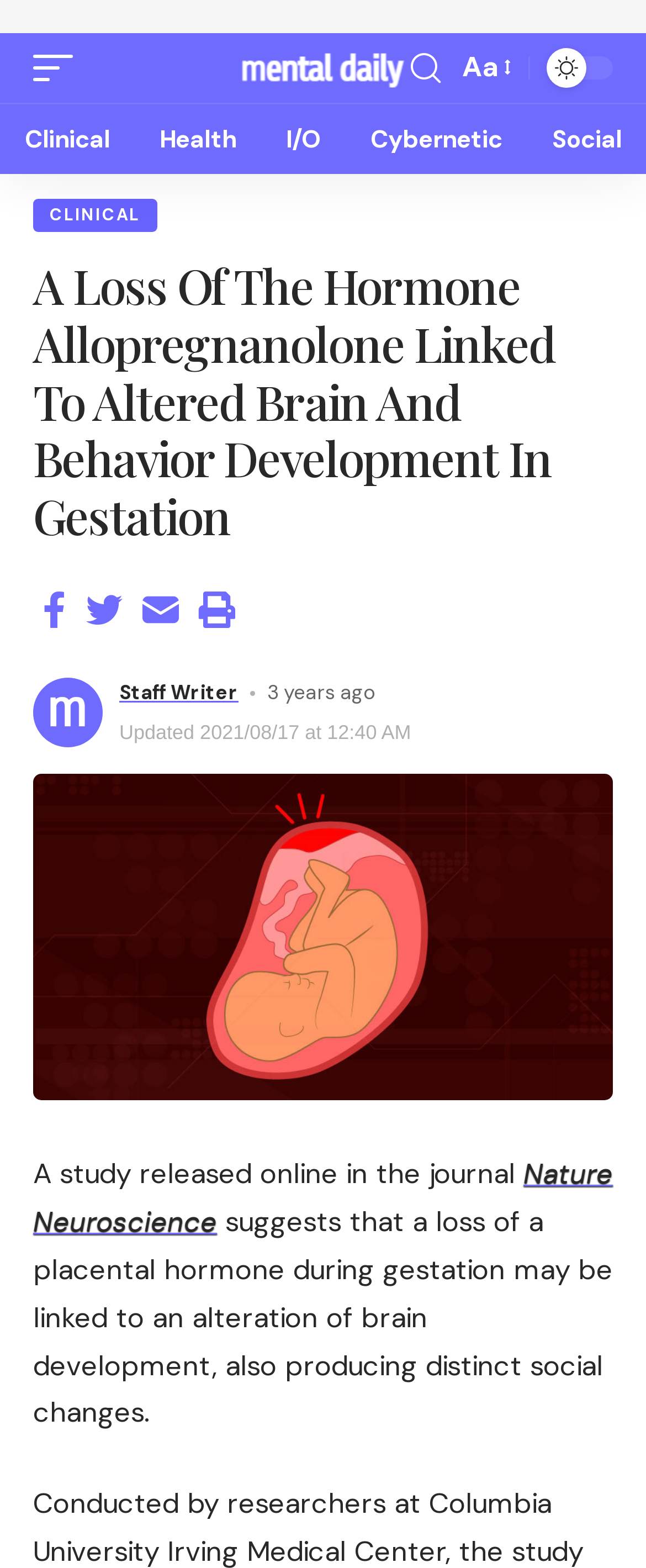Identify the bounding box coordinates of the clickable region to carry out the given instruction: "Share the article".

[0.051, 0.713, 0.118, 0.753]